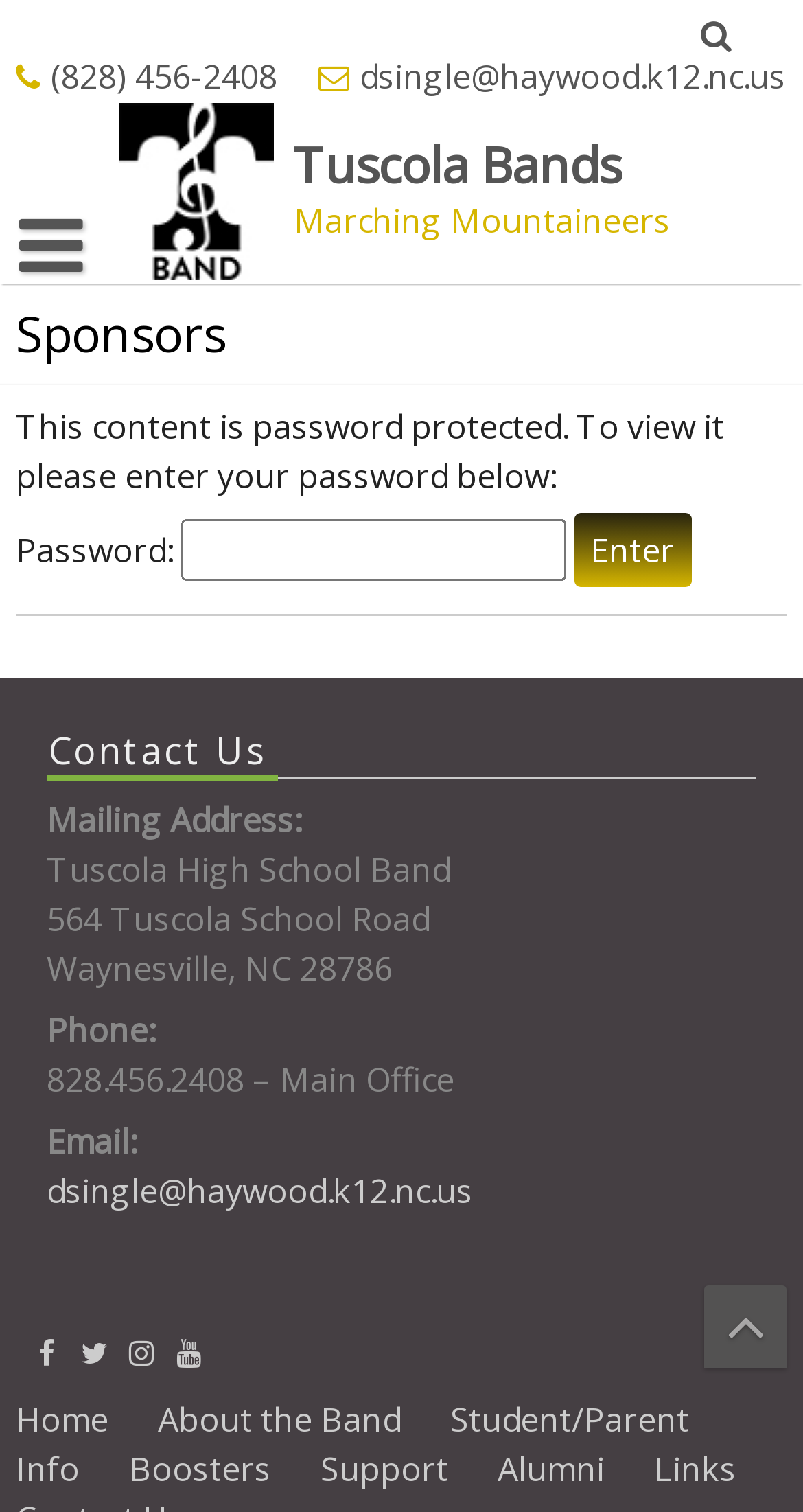Locate the coordinates of the bounding box for the clickable region that fulfills this instruction: "Click the 'Enter' button".

[0.715, 0.339, 0.861, 0.388]